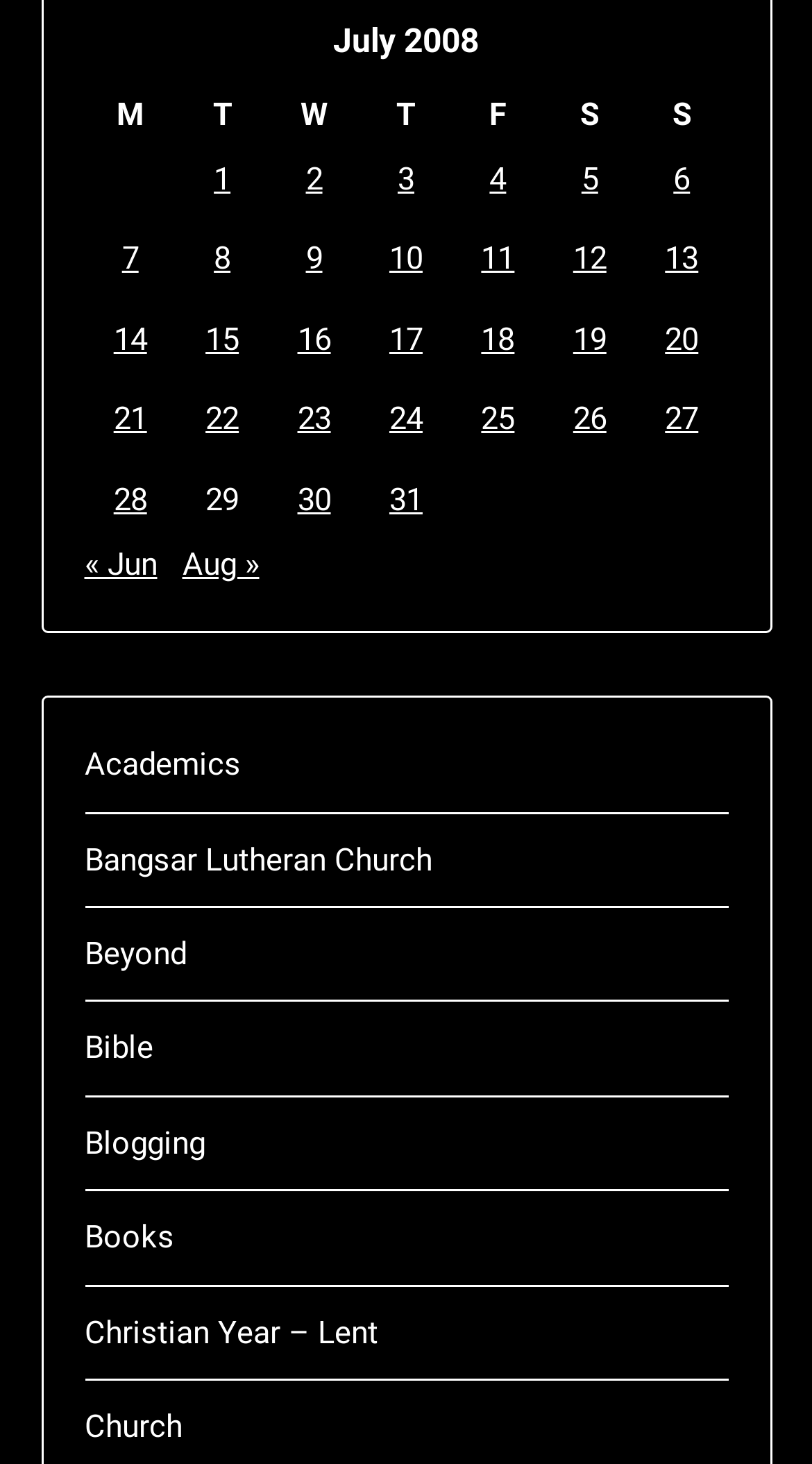What is the format of the data in the table?
From the screenshot, provide a brief answer in one word or phrase.

Calendar format